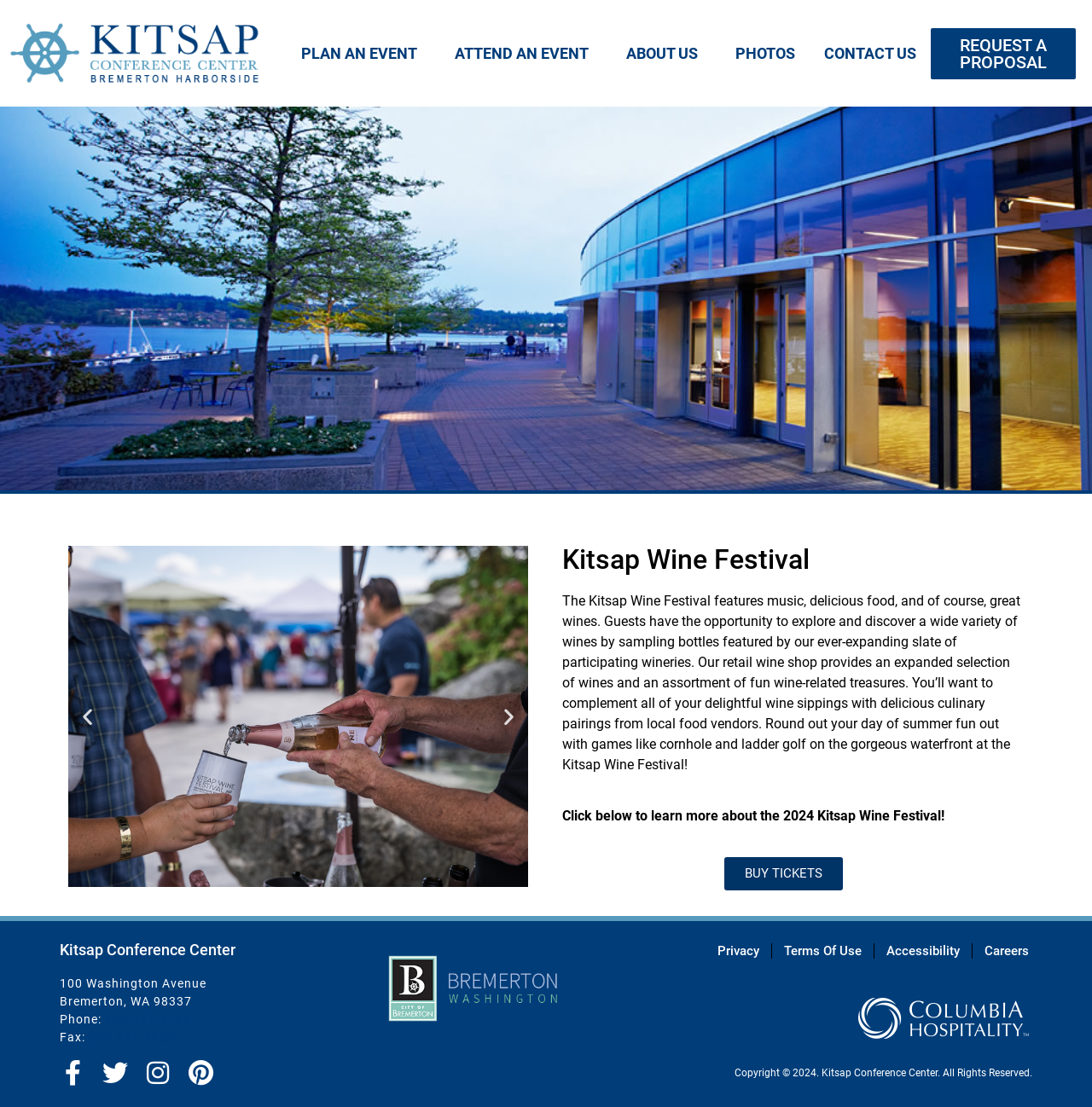Generate a comprehensive description of the webpage.

The webpage is about the Kitsap Conference Center, specifically highlighting its special offers. At the top, there are several links to navigate to different sections of the website, including "PLAN AN EVENT", "ATTEND AN EVENT", "ABOUT US", "PHOTOS", and "CONTACT US". 

Below these links, there are two groups of images, each containing one image, placed side by side, taking up about two-thirds of the page width. 

Underneath the images, there is a heading "Kitsap Wine Festival" followed by a paragraph describing the event, which features music, food, and wine. The text also mentions a retail wine shop and local food vendors. 

Below the paragraph, there is a call-to-action link "BUY TICKETS" and a sentence encouraging visitors to learn more about the 2024 Kitsap Wine Festival. 

At the bottom of the page, there is a section with the conference center's contact information, including address, phone number, and fax number. 

To the right of the contact information, there are links to "Privacy", "Terms Of Use", "Accessibility", and "Careers". 

Above these links, there is a horizontal white logo of the conference center. 

At the very bottom of the page, there are social media links to Facebook, Twitter, Instagram, and Pinterest, followed by a copyright notice.